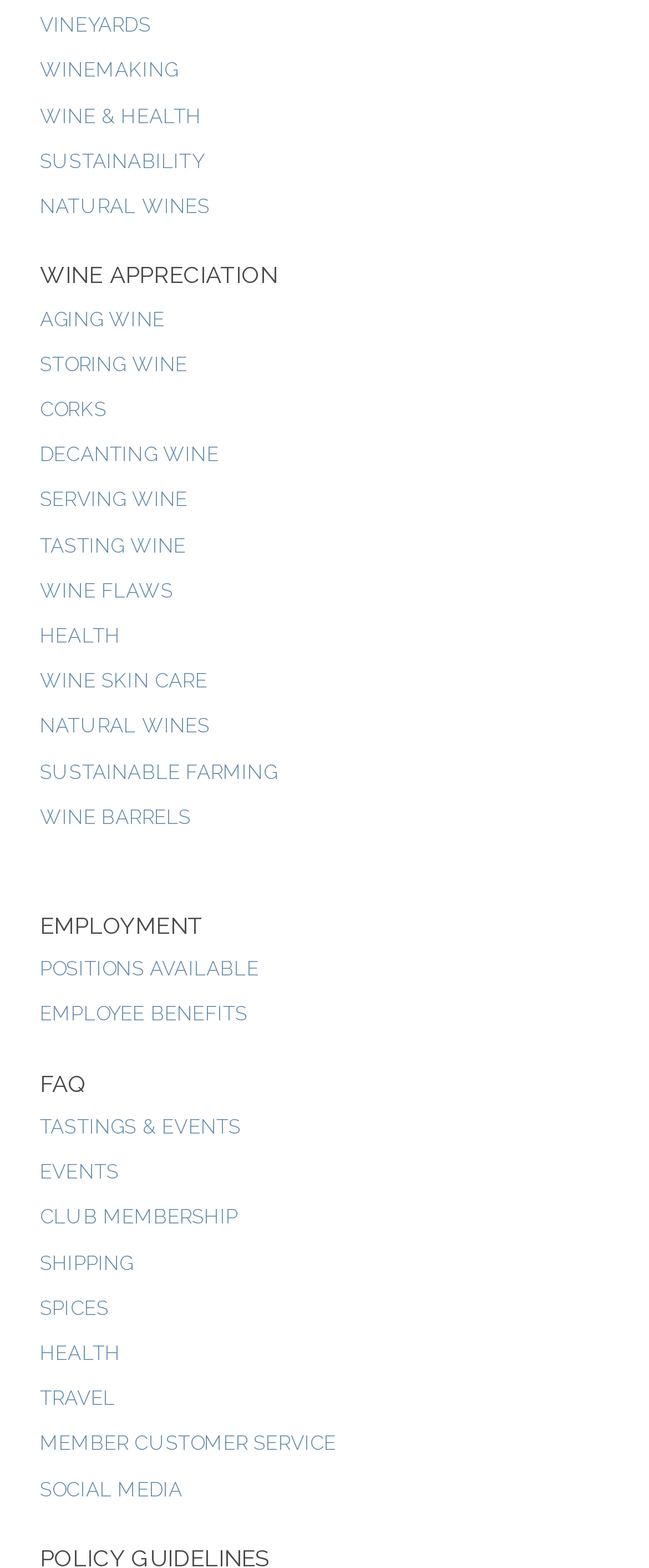How many links are under 'EMPLOYMENT'?
Using the details from the image, give an elaborate explanation to answer the question.

I located the heading 'EMPLOYMENT' with ID 95, and counted the links under it. There are two links: 'POSITIONS AVAILABLE' with ID 419 and 'EMPLOYEE BENEFITS' with ID 420.